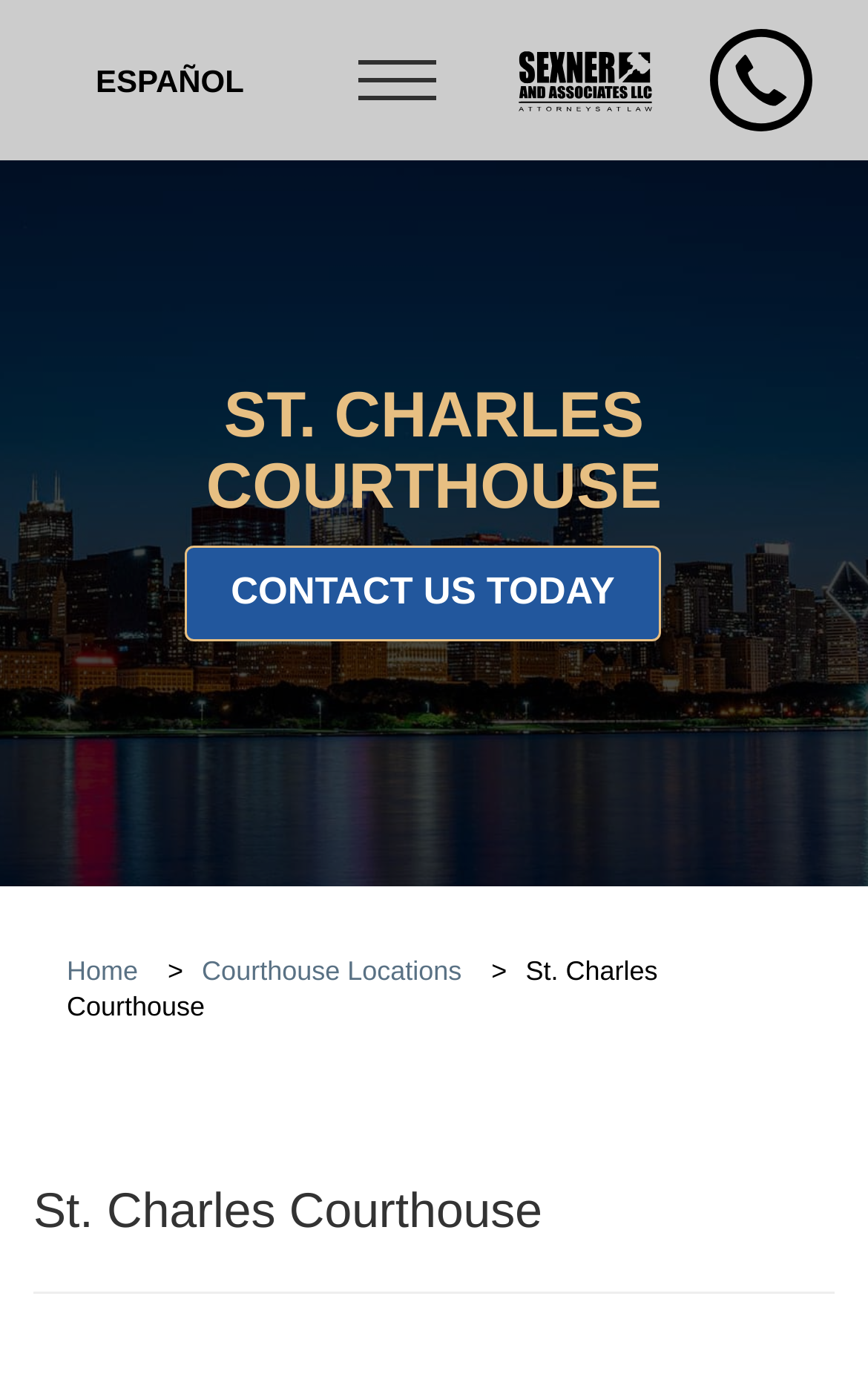Is there a contact information available? Based on the screenshot, please respond with a single word or phrase.

Yes